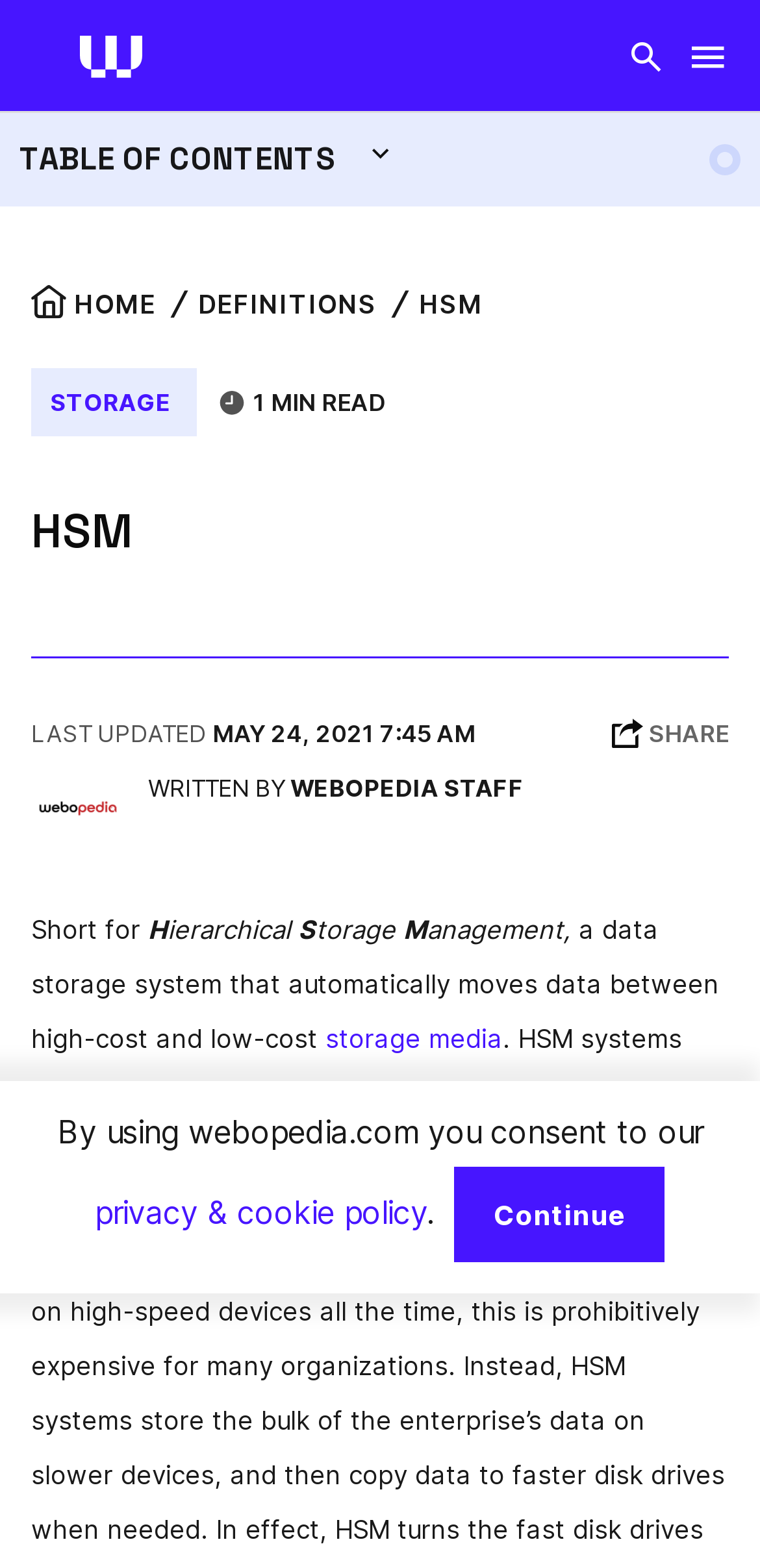Please pinpoint the bounding box coordinates for the region I should click to adhere to this instruction: "Go to Webopedia homepage".

[0.041, 0.0, 0.187, 0.072]